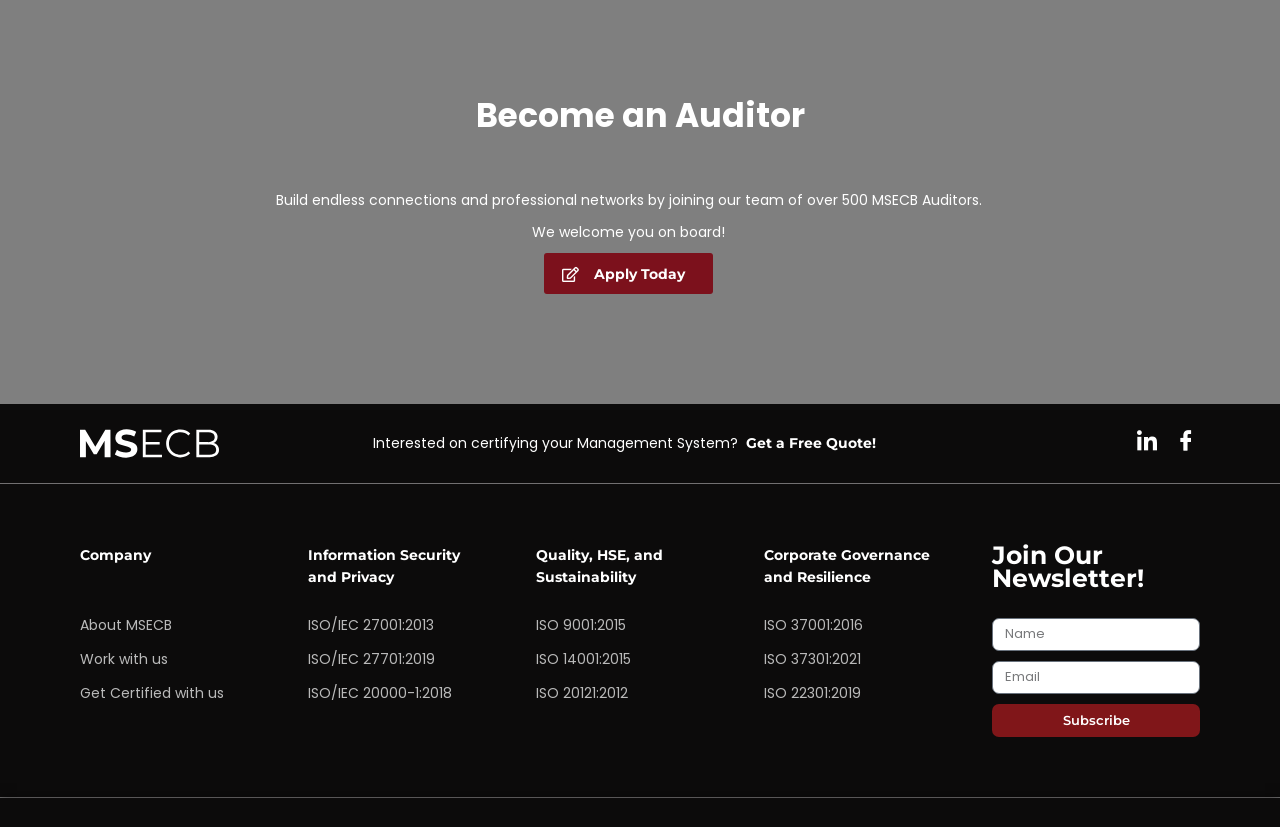What is the purpose of the 'Get Certified with us' link?
Provide a detailed and extensive answer to the question.

The 'Get Certified with us' link is located near other links related to certification, such as 'Get a Free Quote!' and various ISO standards, suggesting that the link is for getting certified with MSECB.